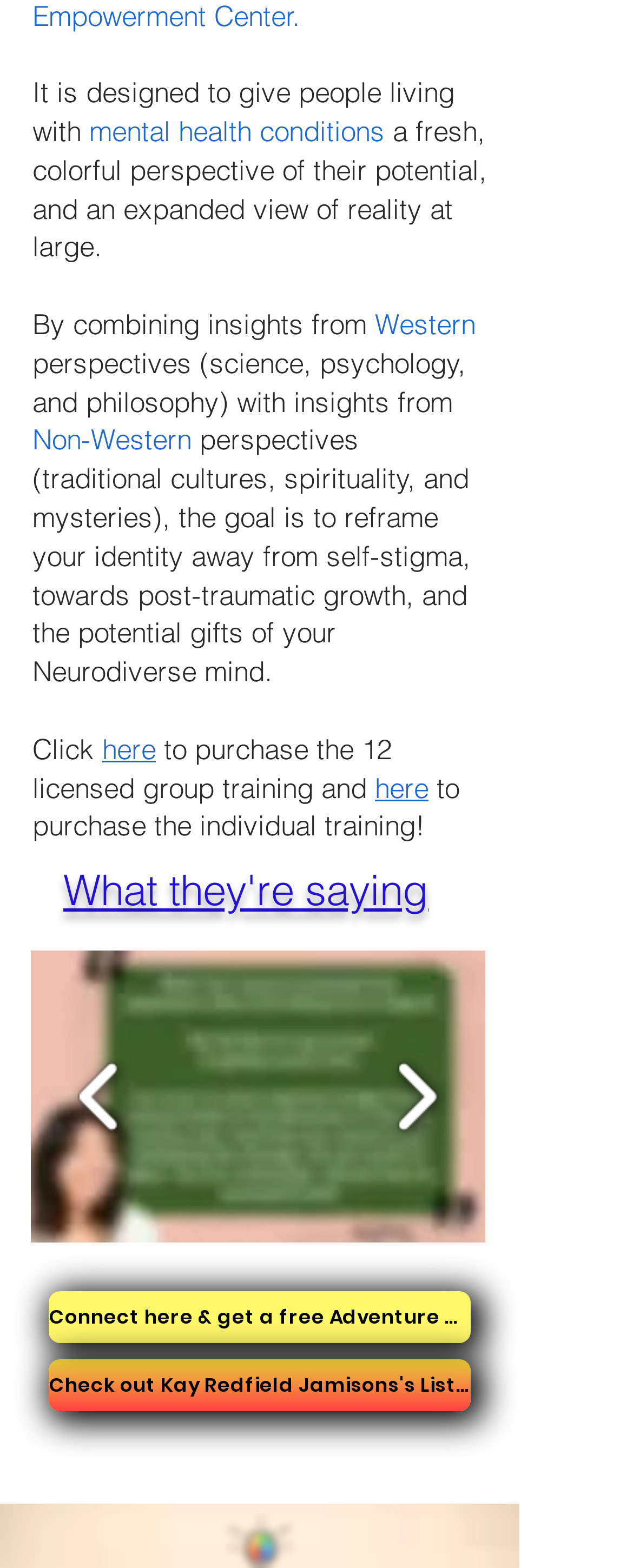What is the title of the section below the text?
Provide an in-depth and detailed explanation in response to the question.

The section below the text is titled 'What they're saying', as indicated by the heading element with the text content 'What they're saying'.